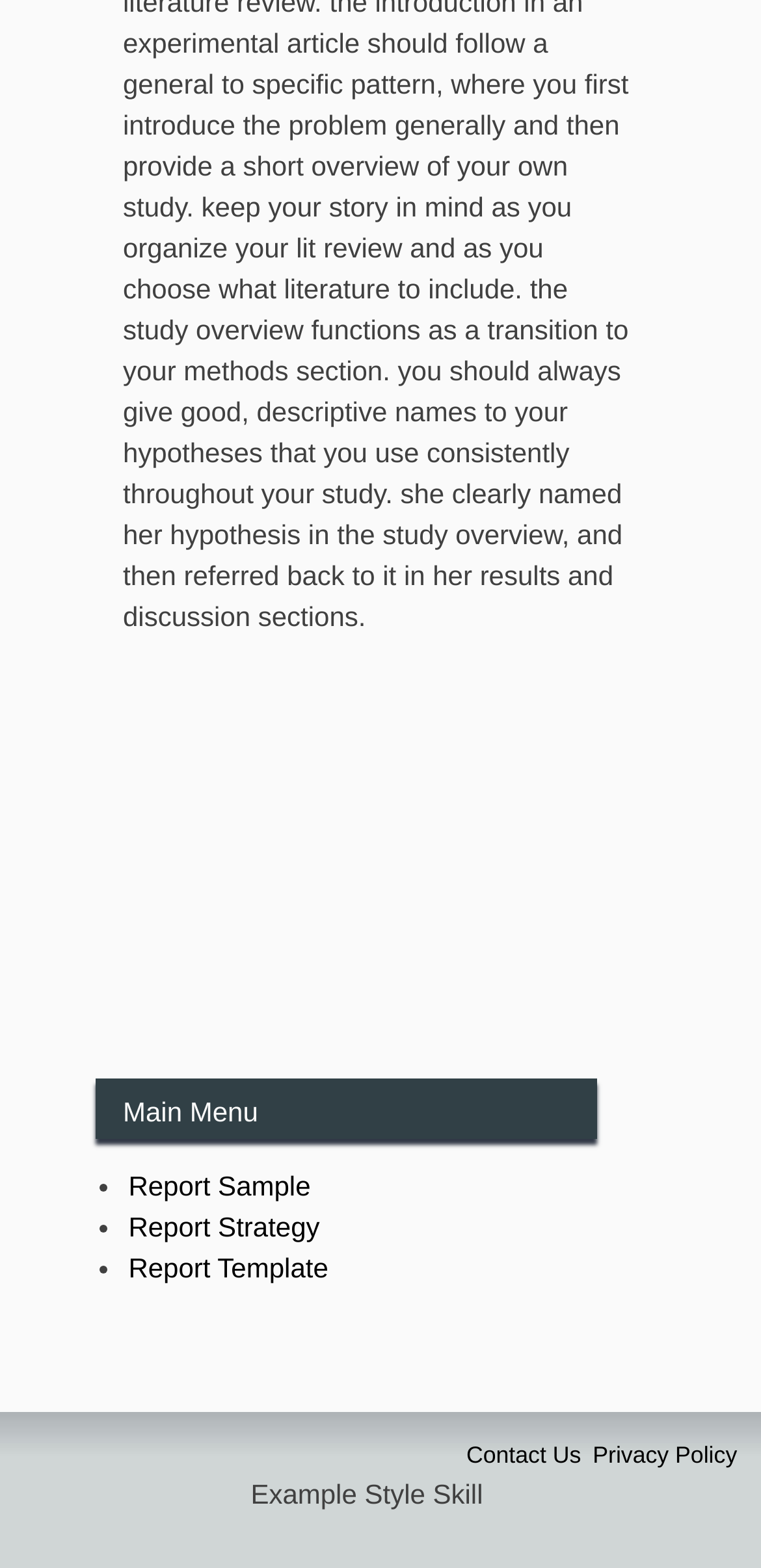What is the text below the main menu?
Answer with a single word or short phrase according to what you see in the image.

Example Style Skill